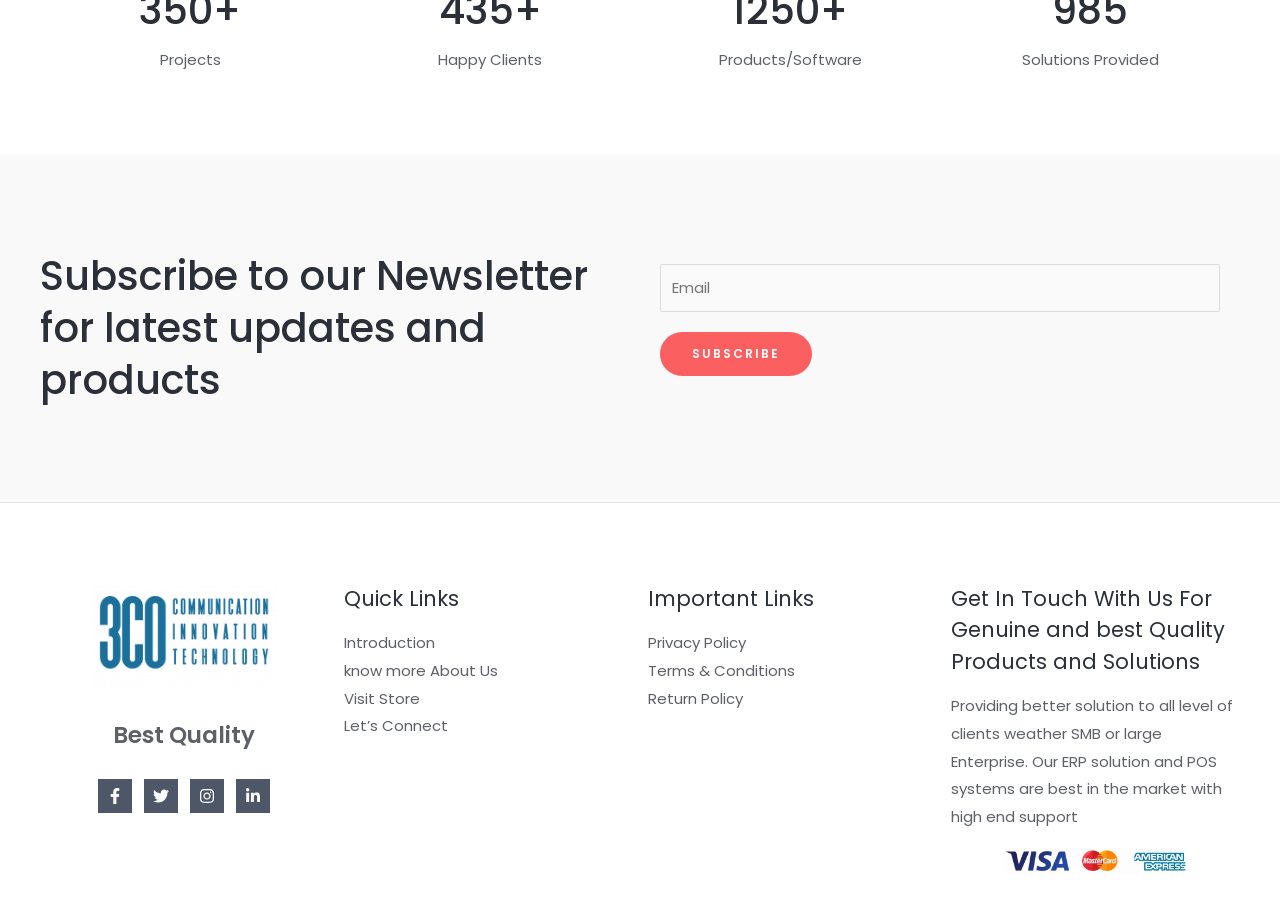What social media platforms are available?
From the image, respond with a single word or phrase.

Facebook, Twitter, Instagram, Linkedin